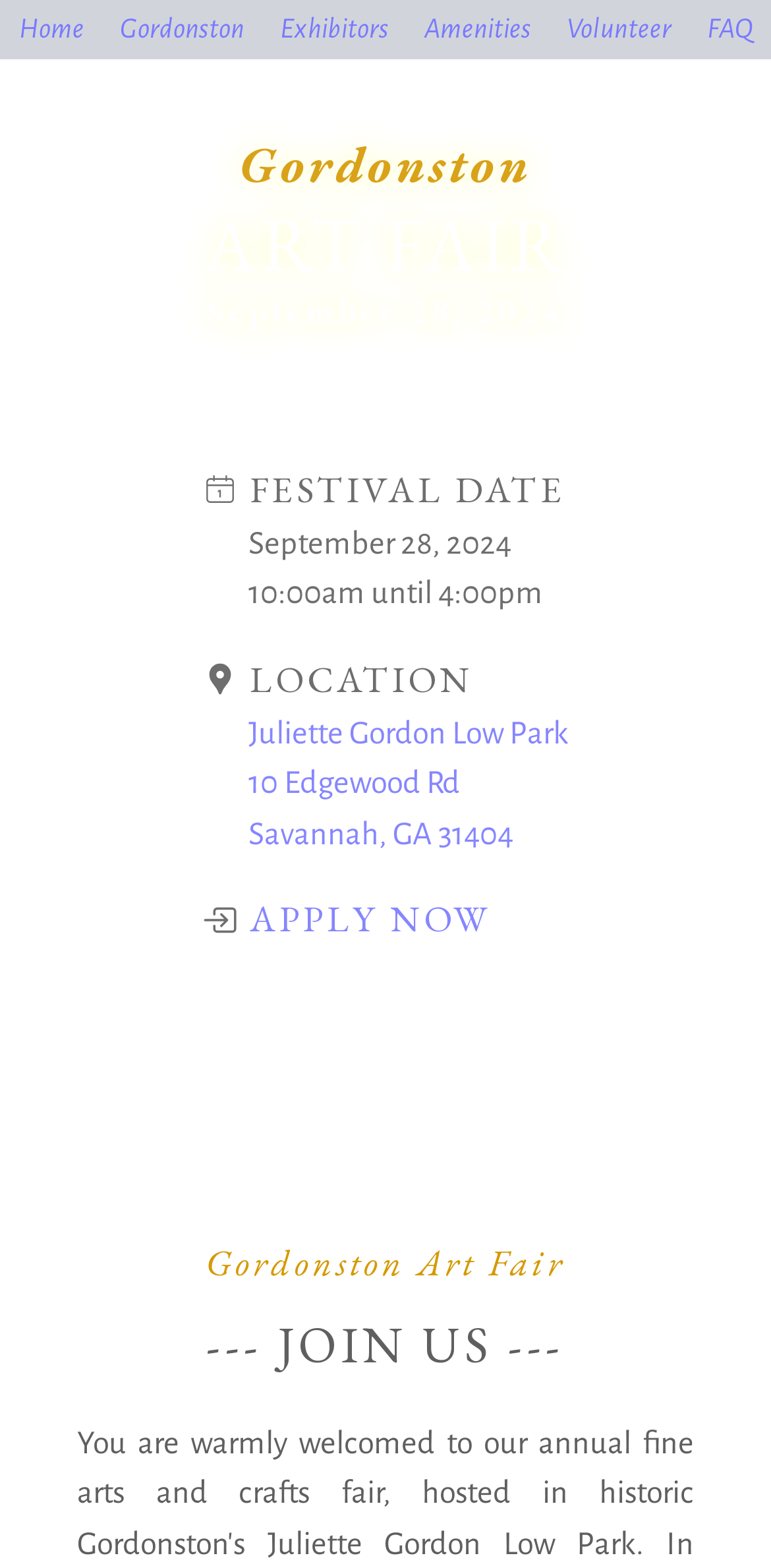Determine the bounding box coordinates for the area that should be clicked to carry out the following instruction: "Leave a reply".

None